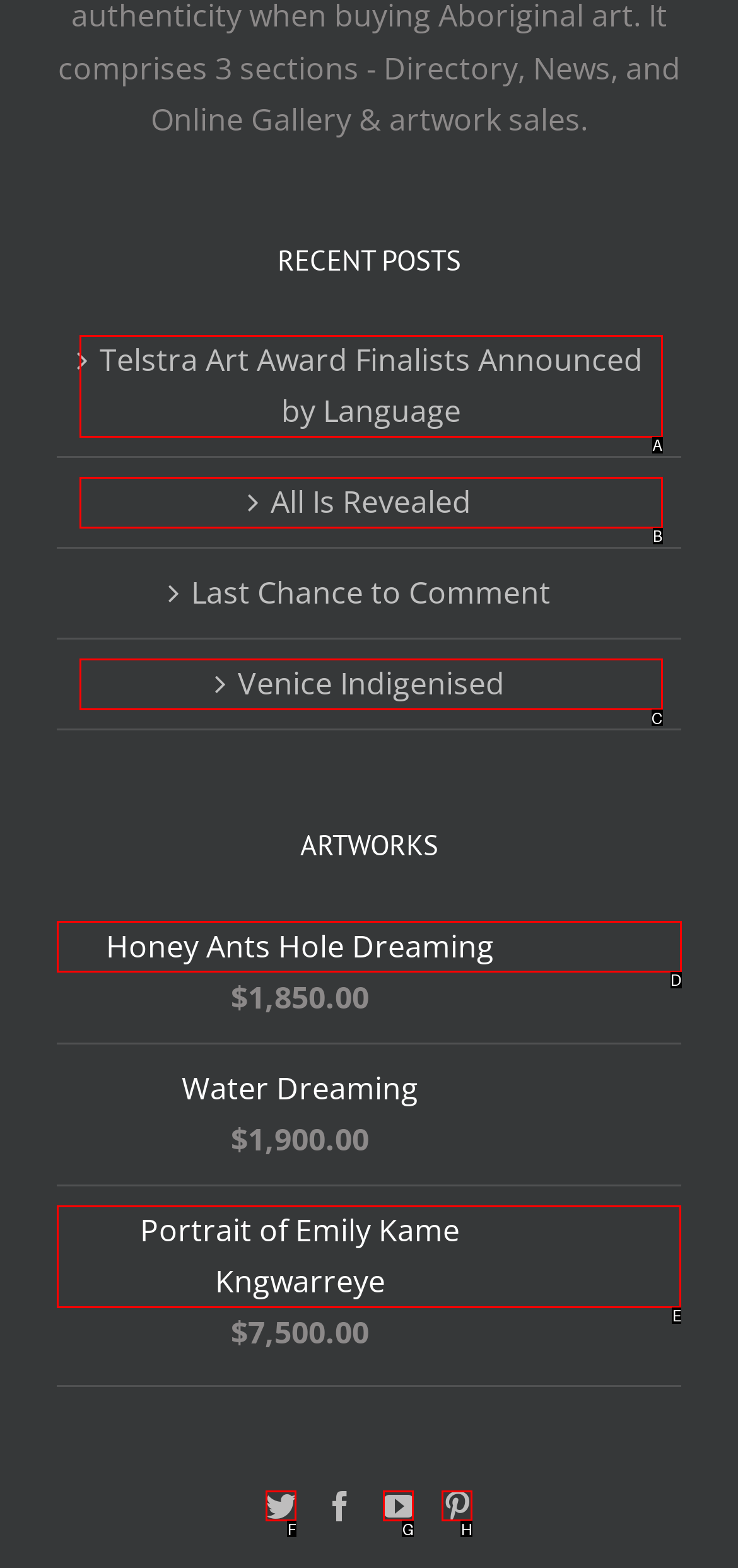Identify which lettered option to click to carry out the task: Contact us. Provide the letter as your answer.

None